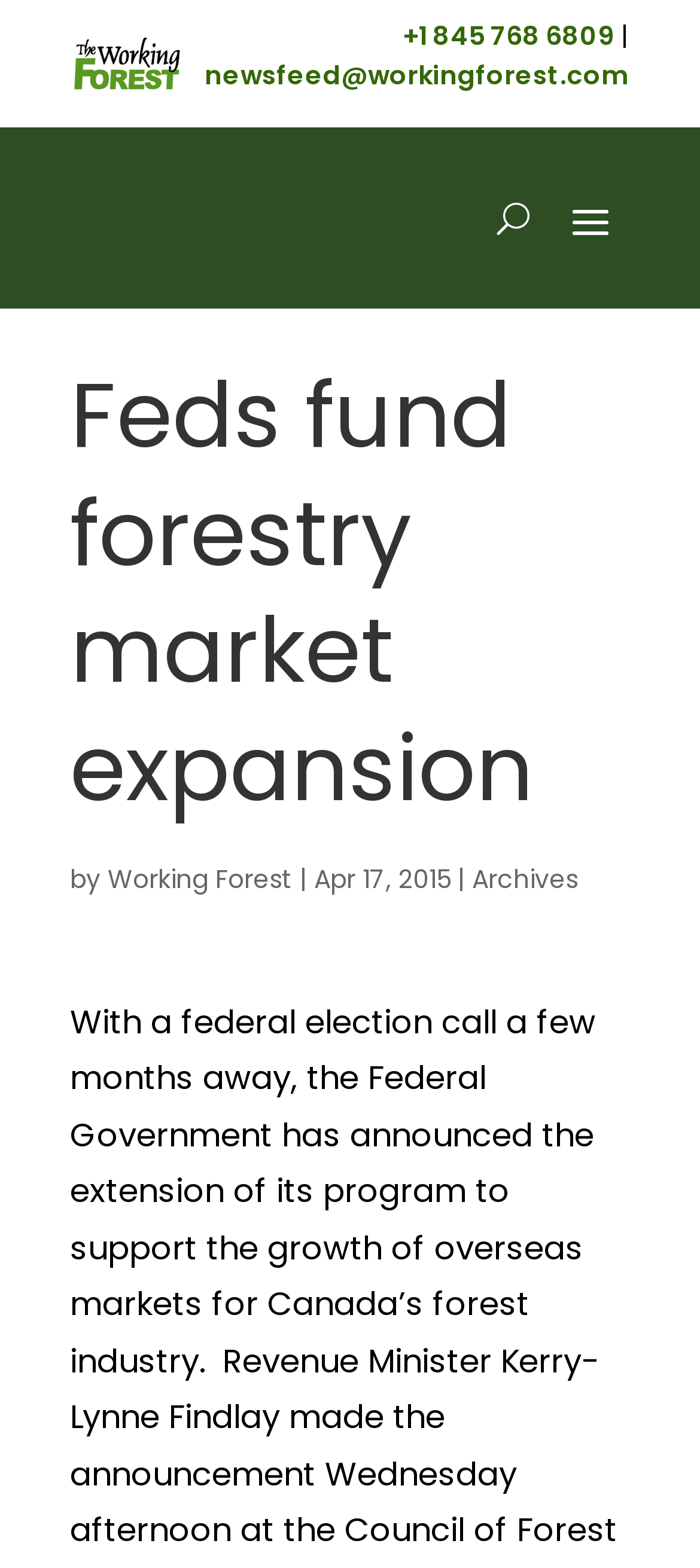When was the article published?
Based on the screenshot, provide a one-word or short-phrase response.

Apr 17, 2015